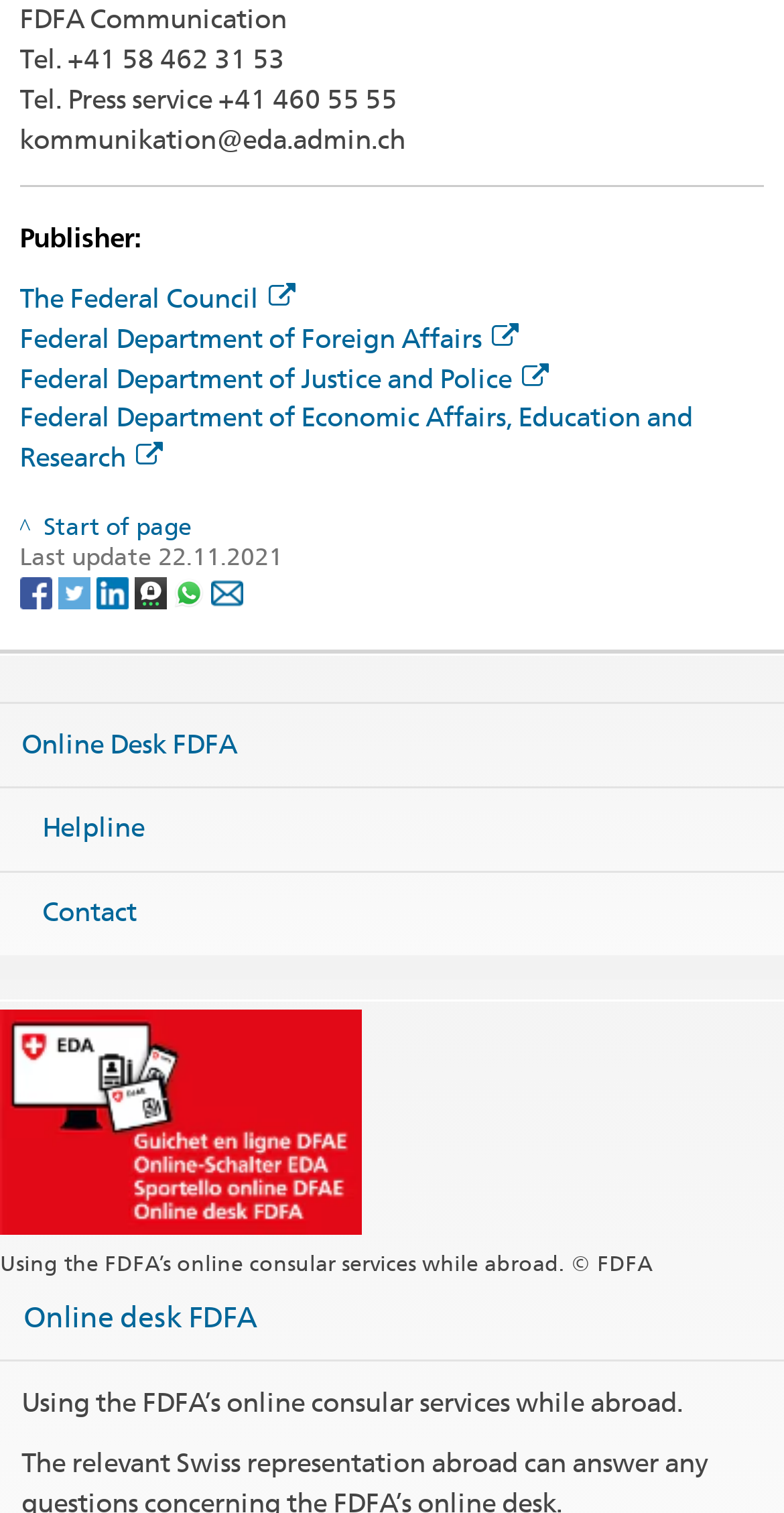Identify the bounding box coordinates of the HTML element based on this description: "Personal Data Collection Statement".

None